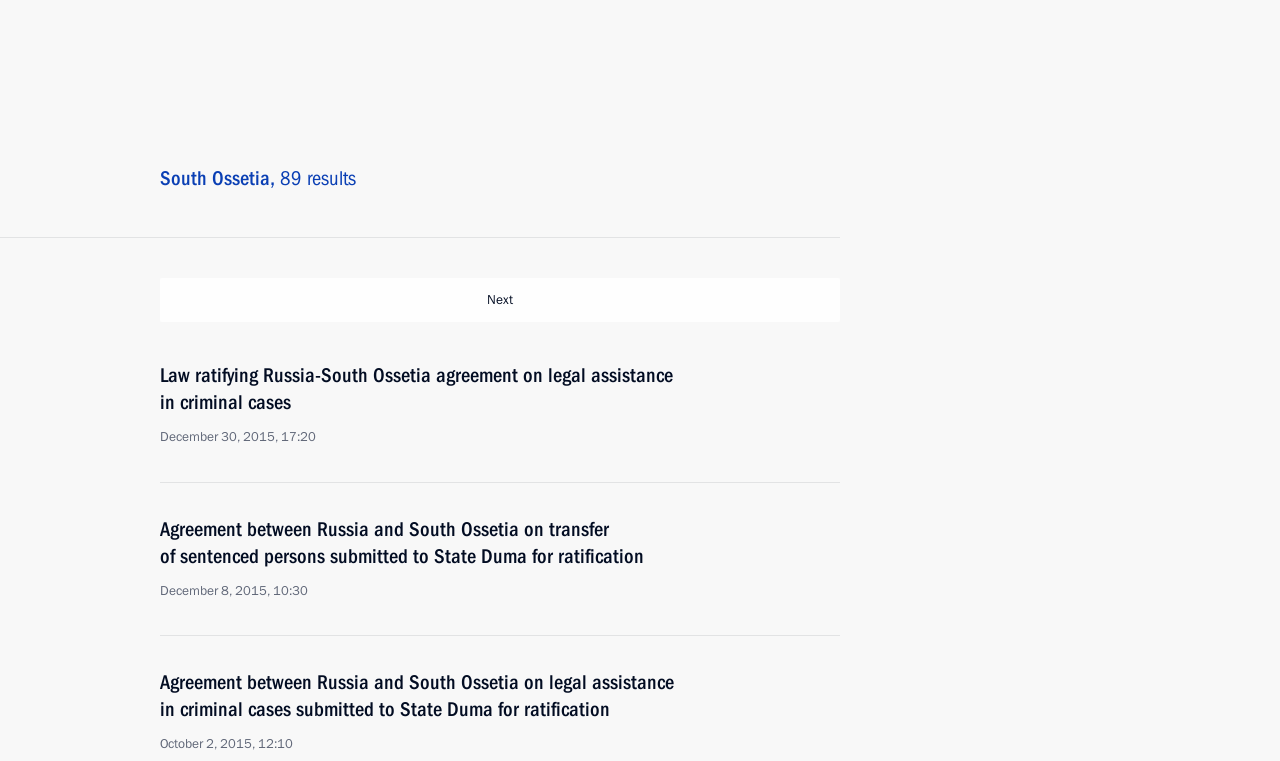Find and specify the bounding box coordinates that correspond to the clickable region for the instruction: "View the meeting with President of South Ossetia Leonid Tibilov".

[0.125, 0.125, 0.539, 0.201]